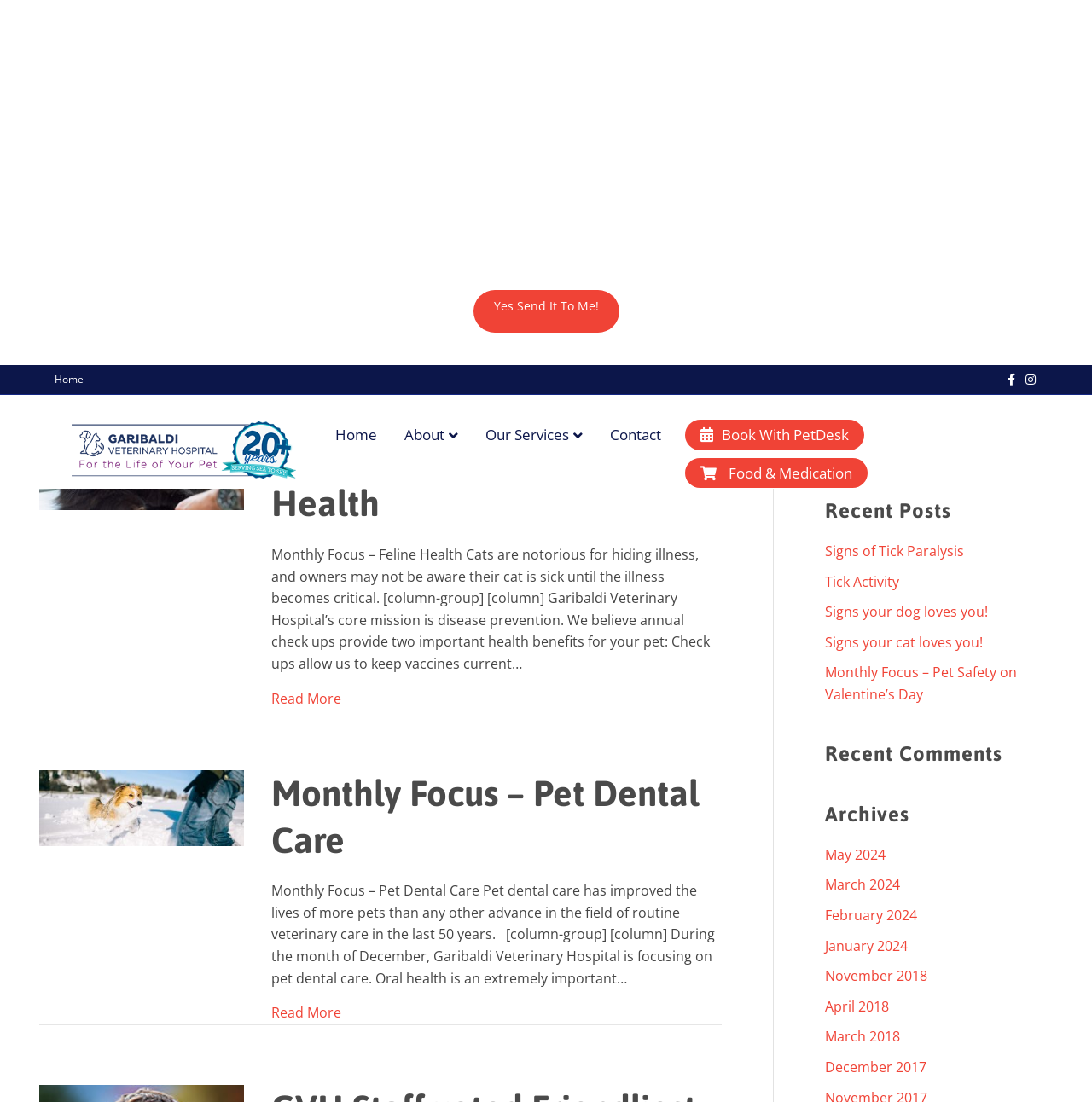Identify the bounding box for the UI element specified in this description: "Signs your cat loves you!". The coordinates must be four float numbers between 0 and 1, formatted as [left, top, right, bottom].

[0.756, 0.258, 0.9, 0.275]